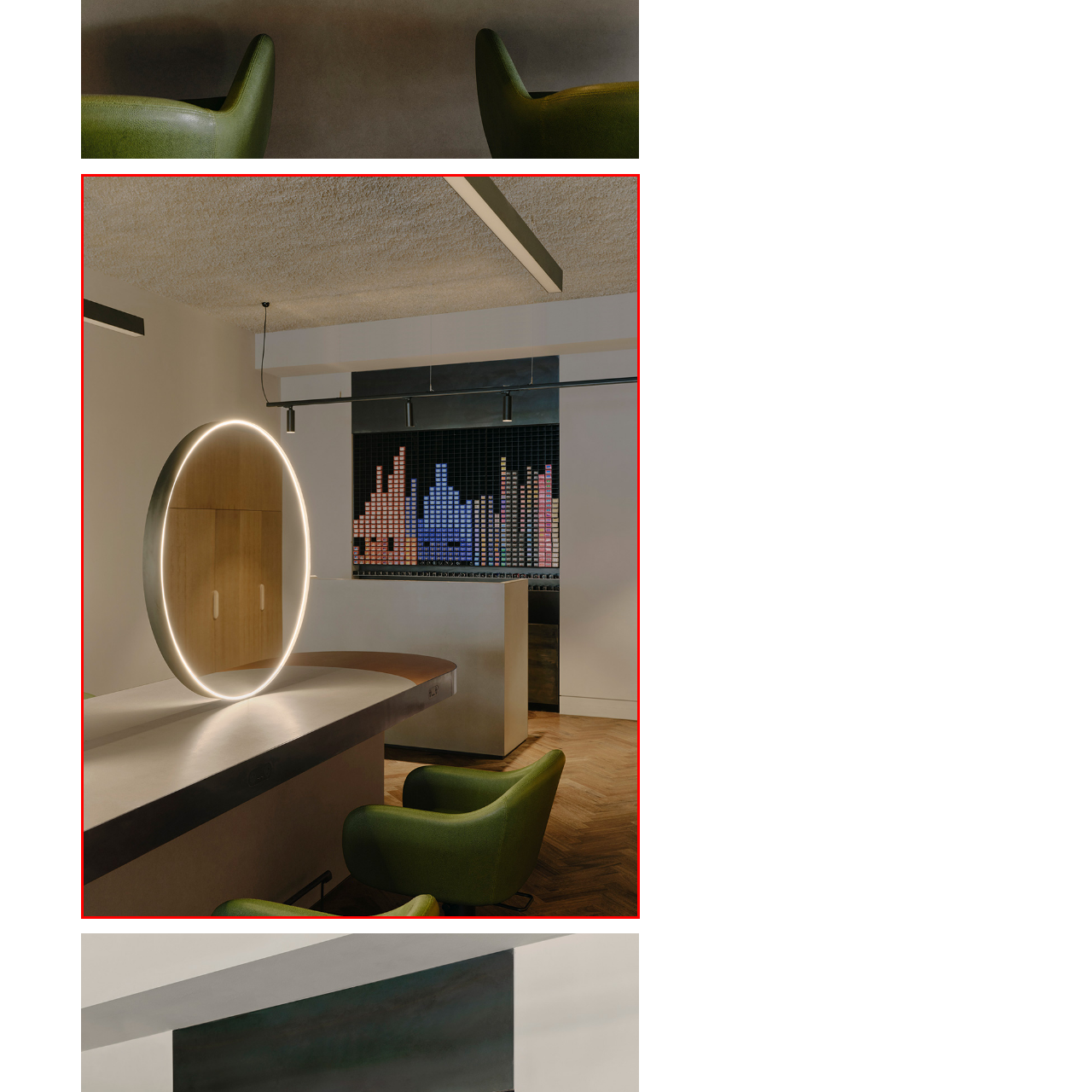Describe thoroughly what is shown in the red-bordered area of the image.

The image captures a modern and stylish interior, showcasing a contemporary workspace or lounge area. A circular light fixture with a glowing edge hangs above a sleek, rounded countertop, creating an inviting focal point in the room. Behind the countertop, a textured wall features a vibrant soundwave visualization composed of colorful blocks, predominantly in shades of blue and pink, adding a dynamic artistic flair to the space. 

Two plush green chairs are positioned thoughtfully in the scene, contributing to the overall warmth and comfort of the environment. The ceiling is adorned with understated track lighting, enhancing the contemporary aesthetic while maintaining a relaxed atmosphere. The combination of natural materials, such as the wooden cabinetry and smooth surfaces, combined with bold design elements, reflects a harmonious blend of functionality and style.